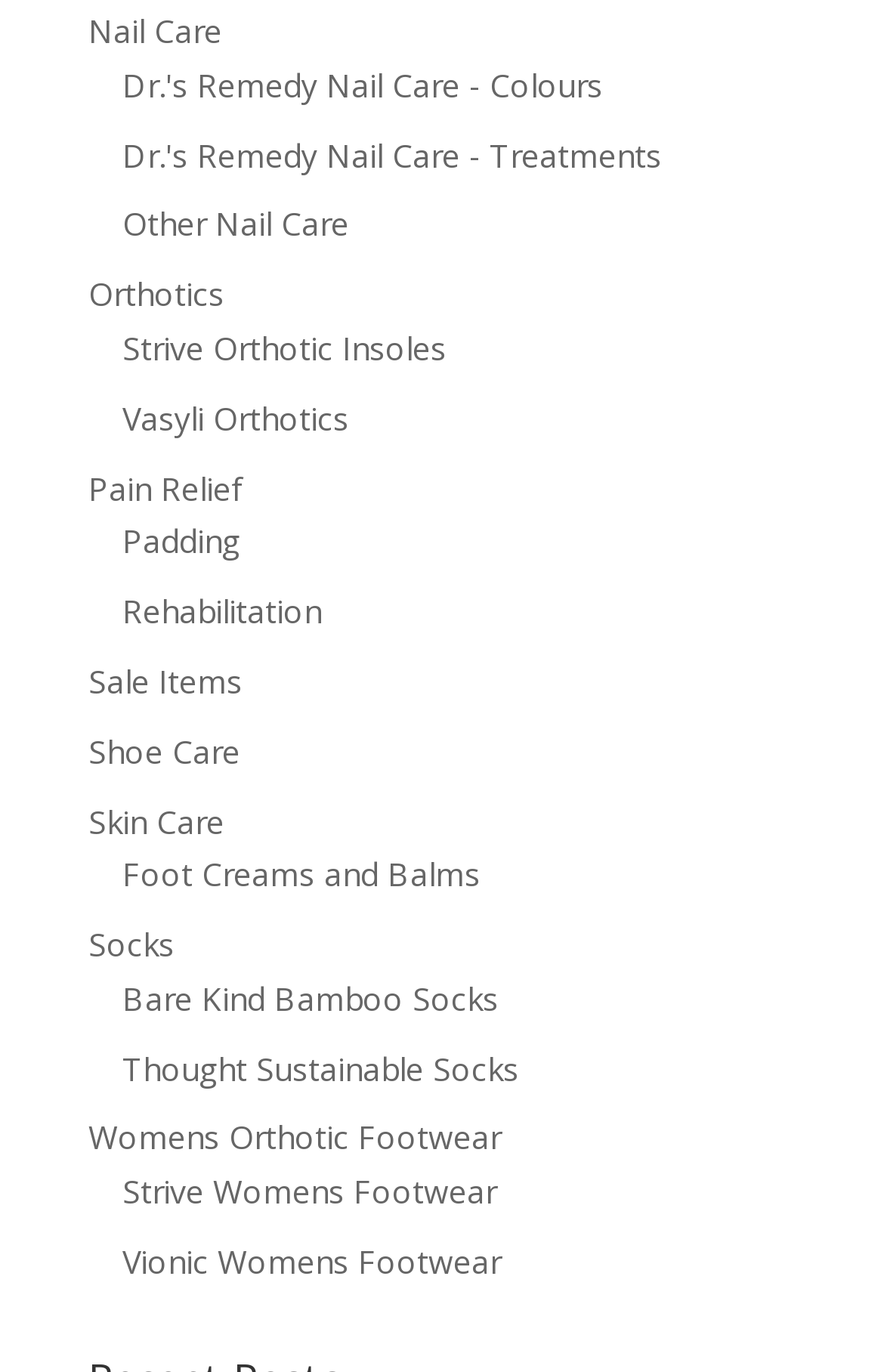Please find the bounding box coordinates of the clickable region needed to complete the following instruction: "Check out Bare Kind Bamboo Socks". The bounding box coordinates must consist of four float numbers between 0 and 1, i.e., [left, top, right, bottom].

[0.138, 0.712, 0.564, 0.743]